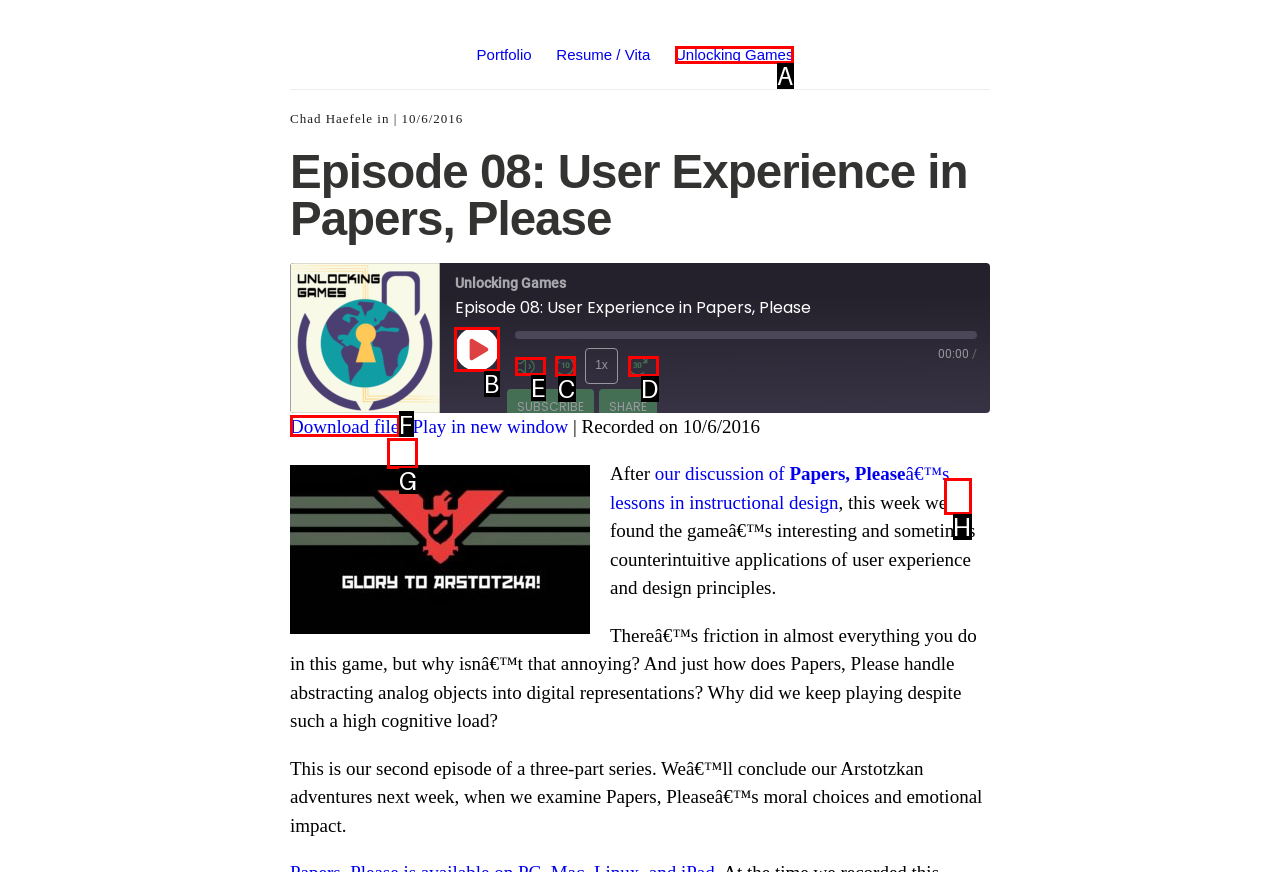Indicate which UI element needs to be clicked to fulfill the task: Click the 'Play Episode' button
Answer with the letter of the chosen option from the available choices directly.

B